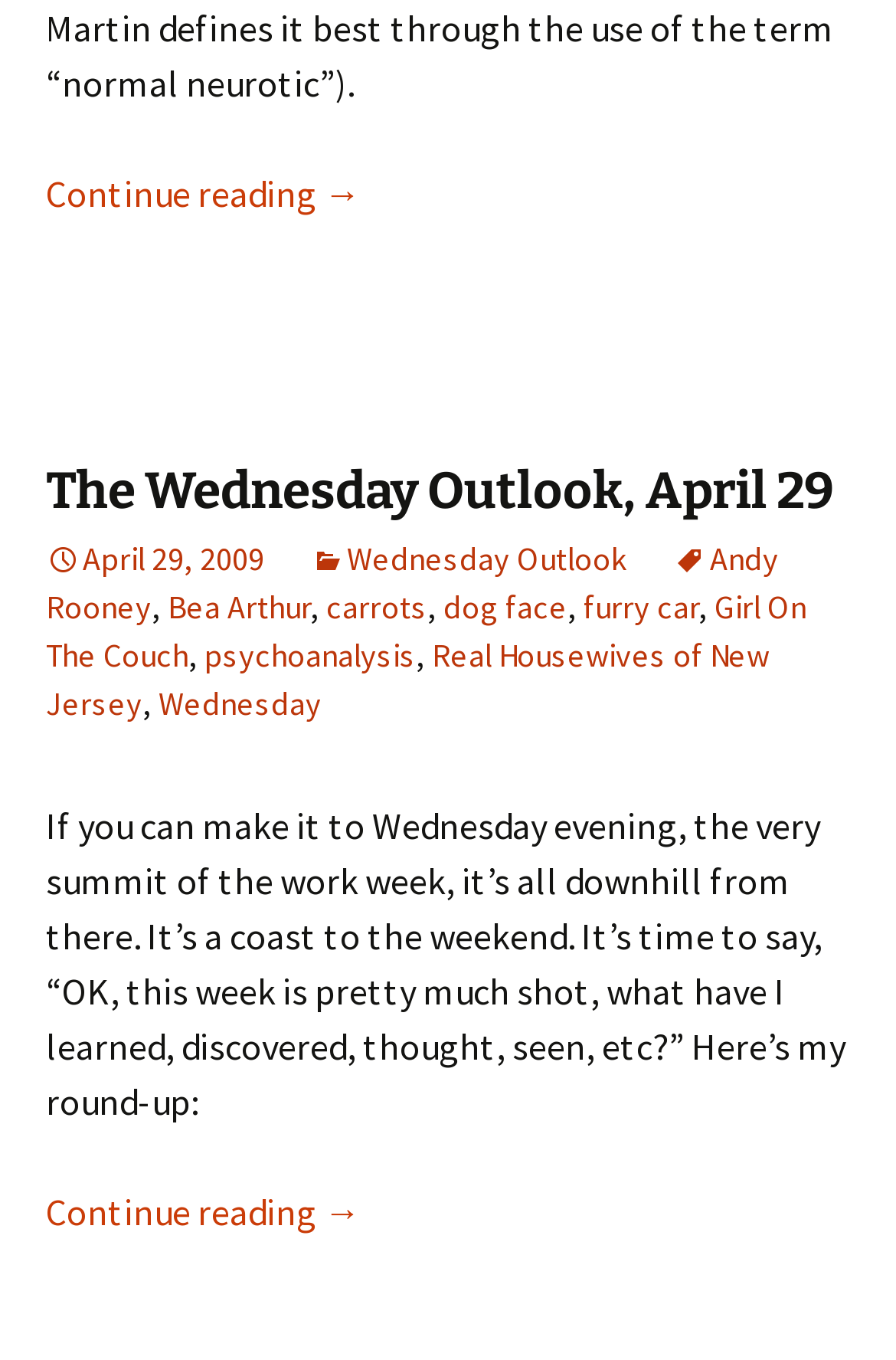Based on the image, please elaborate on the answer to the following question:
What is the title of the article?

I determined the title of the article by looking at the heading element with the text 'The Wednesday Outlook, April 29' which is a child of the HeaderAsNonLandmark element.